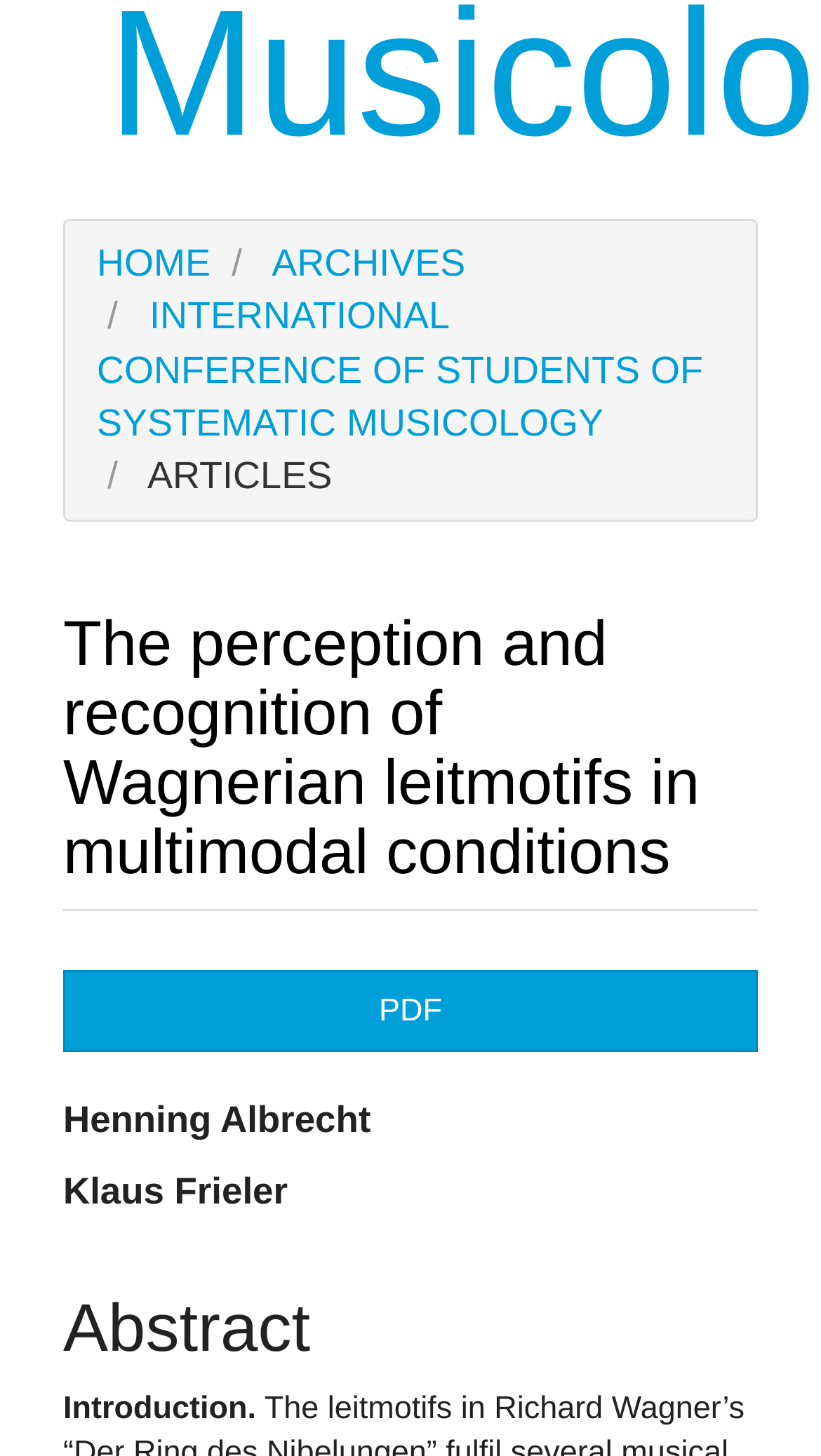Extract the bounding box coordinates for the described element: "Archives". The coordinates should be represented as four float numbers between 0 and 1: [left, top, right, bottom].

[0.331, 0.166, 0.567, 0.195]